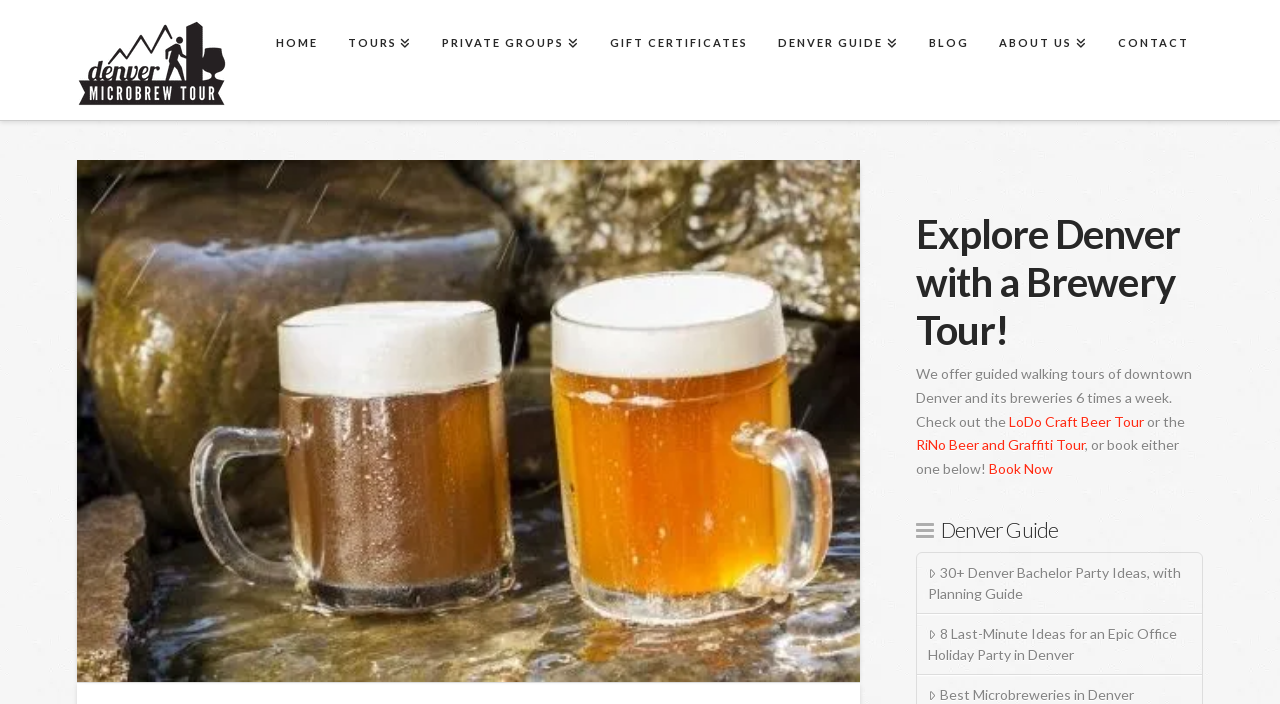Please determine the bounding box coordinates of the element to click on in order to accomplish the following task: "Read about '30+ Denver Bachelor Party Ideas'". Ensure the coordinates are four float numbers ranging from 0 to 1, i.e., [left, top, right, bottom].

[0.716, 0.785, 0.939, 0.872]